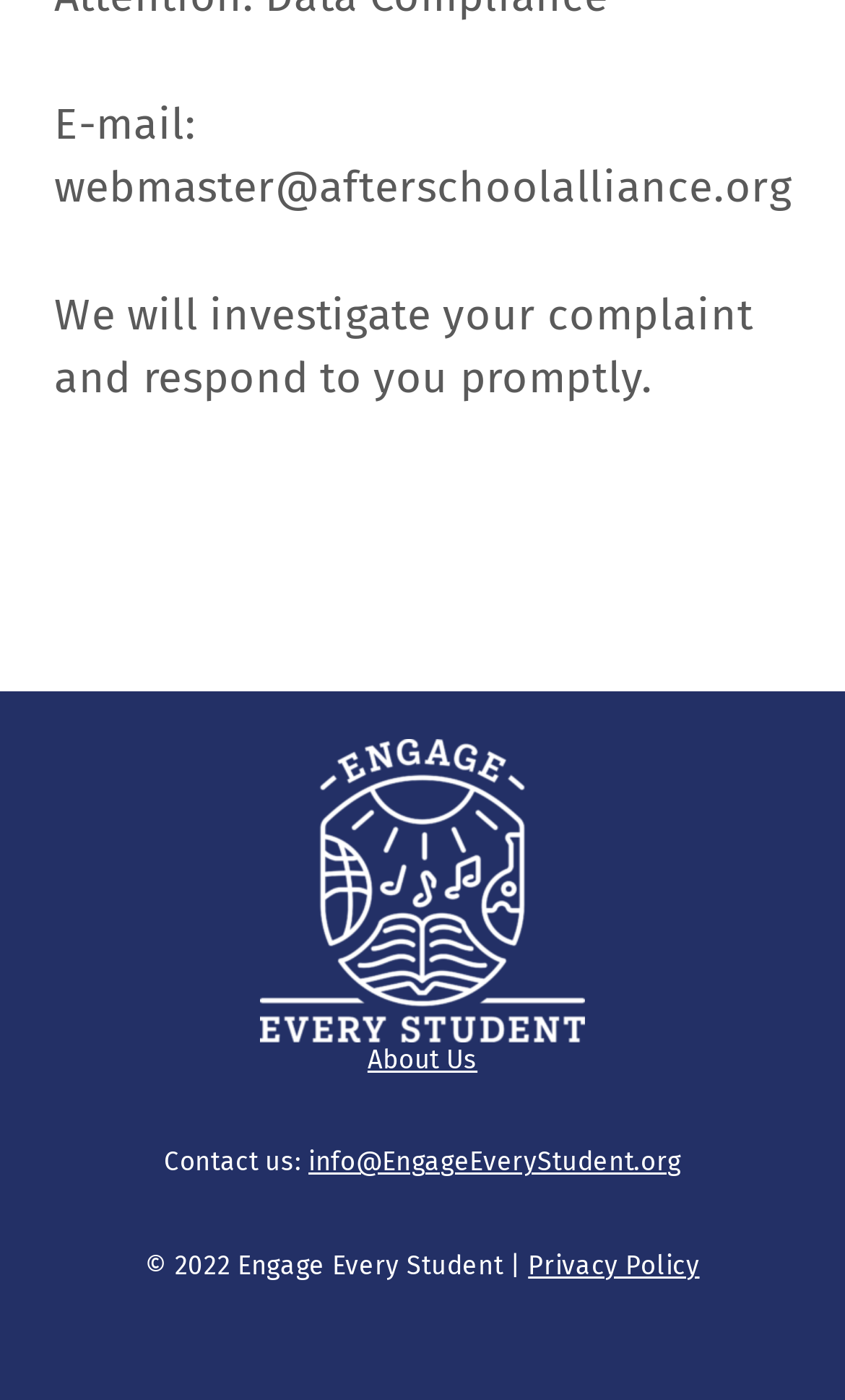Could you please study the image and provide a detailed answer to the question:
What is the organization's name?

I inferred the organization's name by looking at the copyright information at the bottom of the page, which mentions '© 2022 Engage Every Student |'.